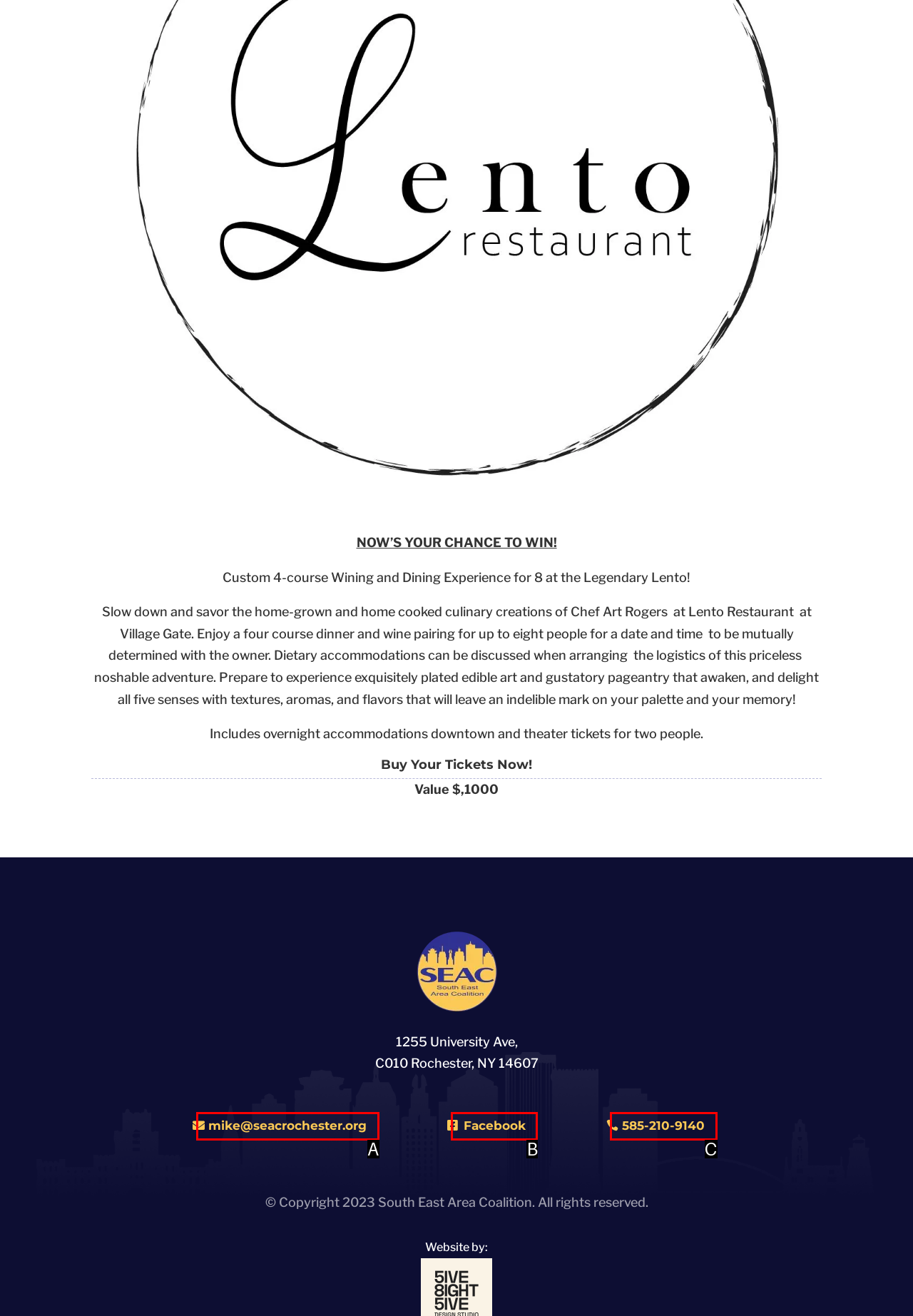Which UI element matches this description: mike@seacrochester.org?
Reply with the letter of the correct option directly.

A